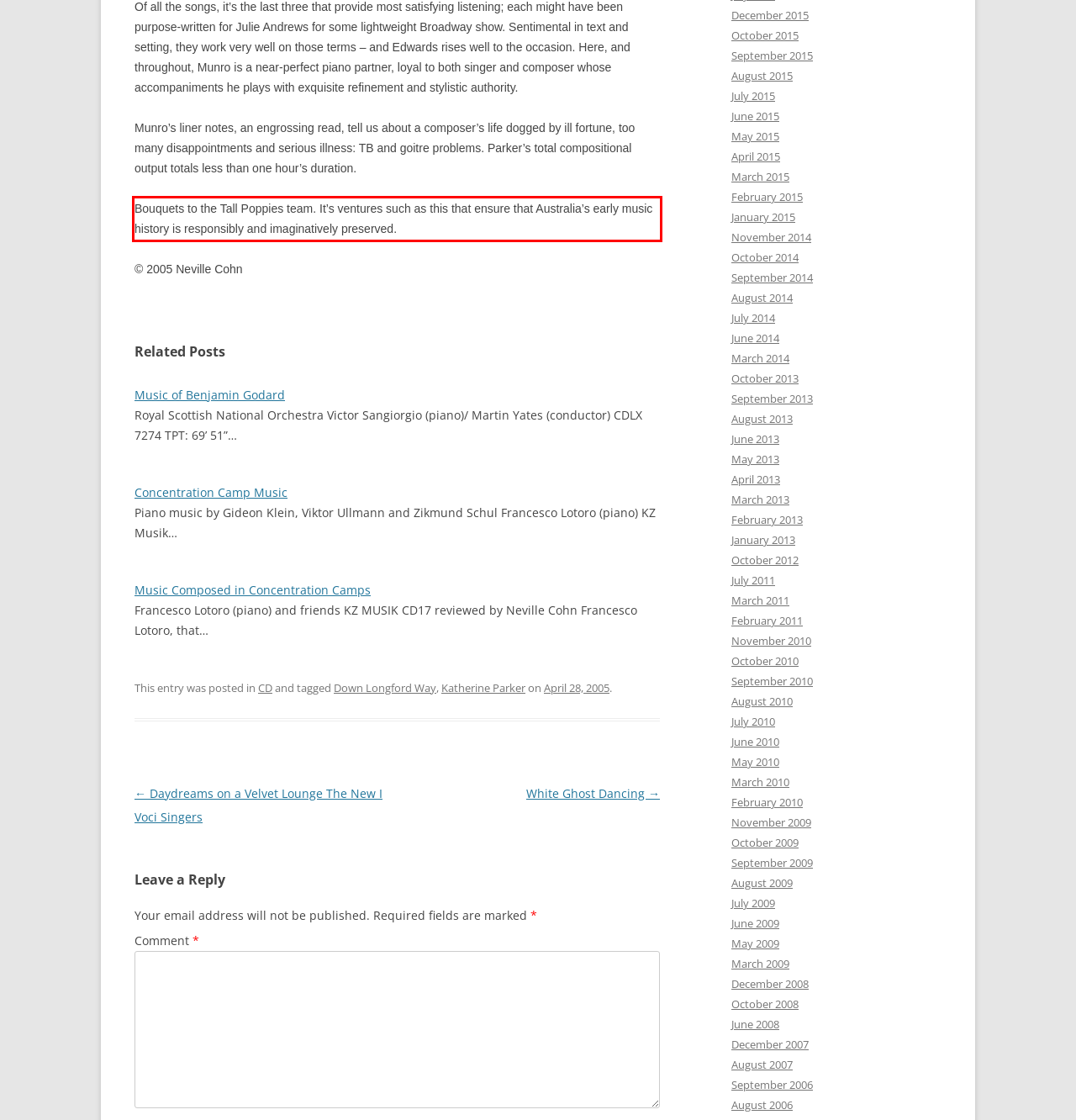View the screenshot of the webpage and identify the UI element surrounded by a red bounding box. Extract the text contained within this red bounding box.

Bouquets to the Tall Poppies team. It’s ventures such as this that ensure that Australia’s early music history is responsibly and imaginatively preserved.